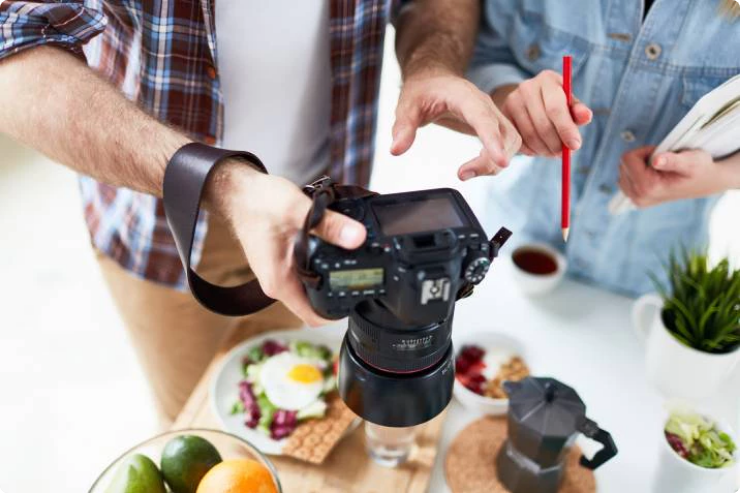Respond to the following question using a concise word or phrase: 
What is on the beautifully arranged table?

Variety of food items